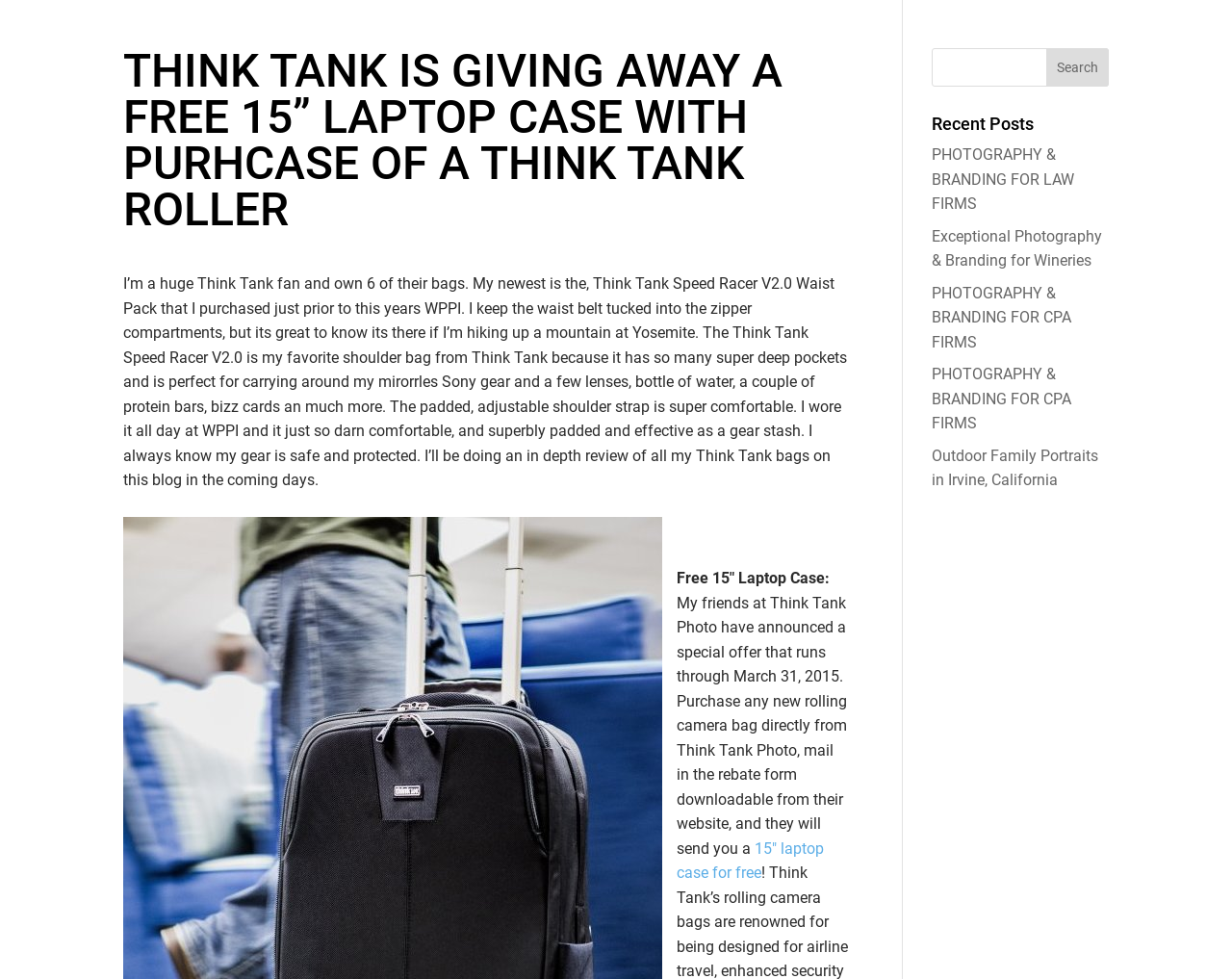Answer the following in one word or a short phrase: 
What is the special offer from Think Tank Photo?

Free 15″ laptop case